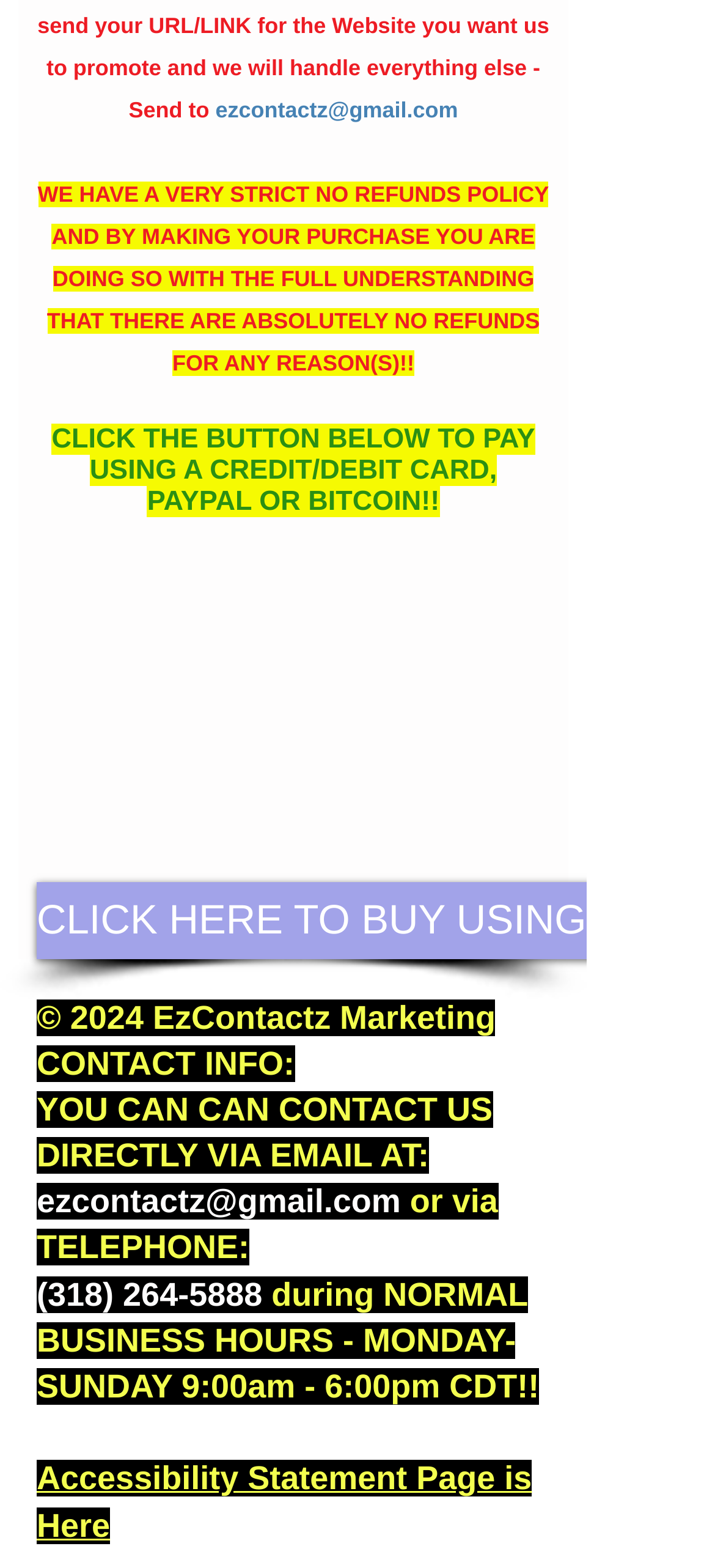How can I contact the company via email?
Refer to the image and give a detailed answer to the question.

The webpage provides the email address 'ezcontactz@gmail.com' as a means of contacting the company directly, which is mentioned twice on the page.